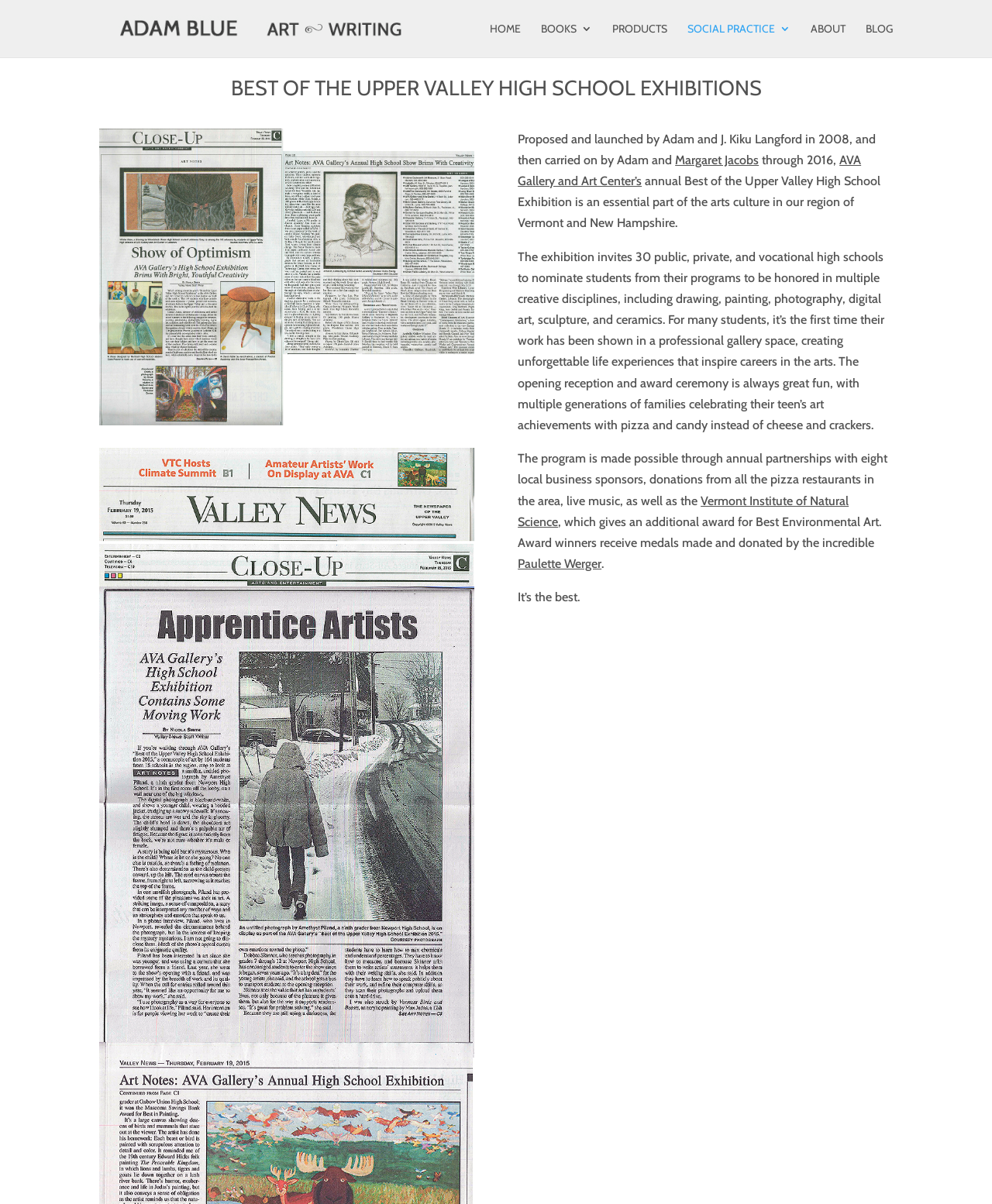Please provide the bounding box coordinates for the element that needs to be clicked to perform the following instruction: "Click on the 'HOME' link". The coordinates should be given as four float numbers between 0 and 1, i.e., [left, top, right, bottom].

[0.494, 0.019, 0.525, 0.048]